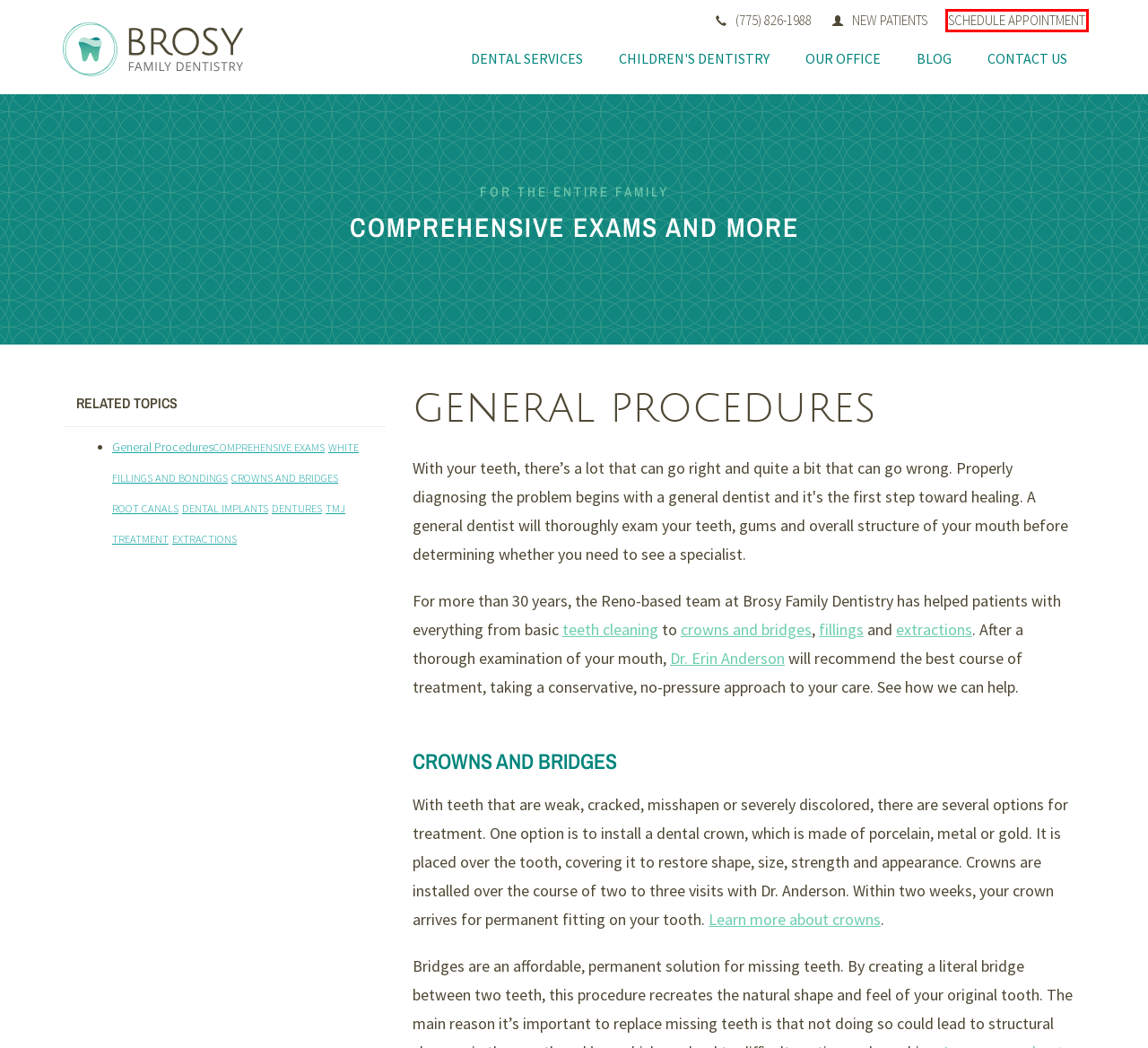Provided is a screenshot of a webpage with a red bounding box around an element. Select the most accurate webpage description for the page that appears after clicking the highlighted element. Here are the candidates:
A. Contact Us - Brosy Family Dentistry
B. Meet Your Dentist - Brosy Family Dentistry
C. TMJ Treatment - Brosy Family Dentistry
D. Extractions - Brosy Family Dentistry
E. Root Canals - Brosy Family Dentistry
F. New Patients - Brosy Family Dentistry
G. White Fillings and Bondings - Brosy Family Dentistry
H. Dental Services - Brosy Family Dentistry

A